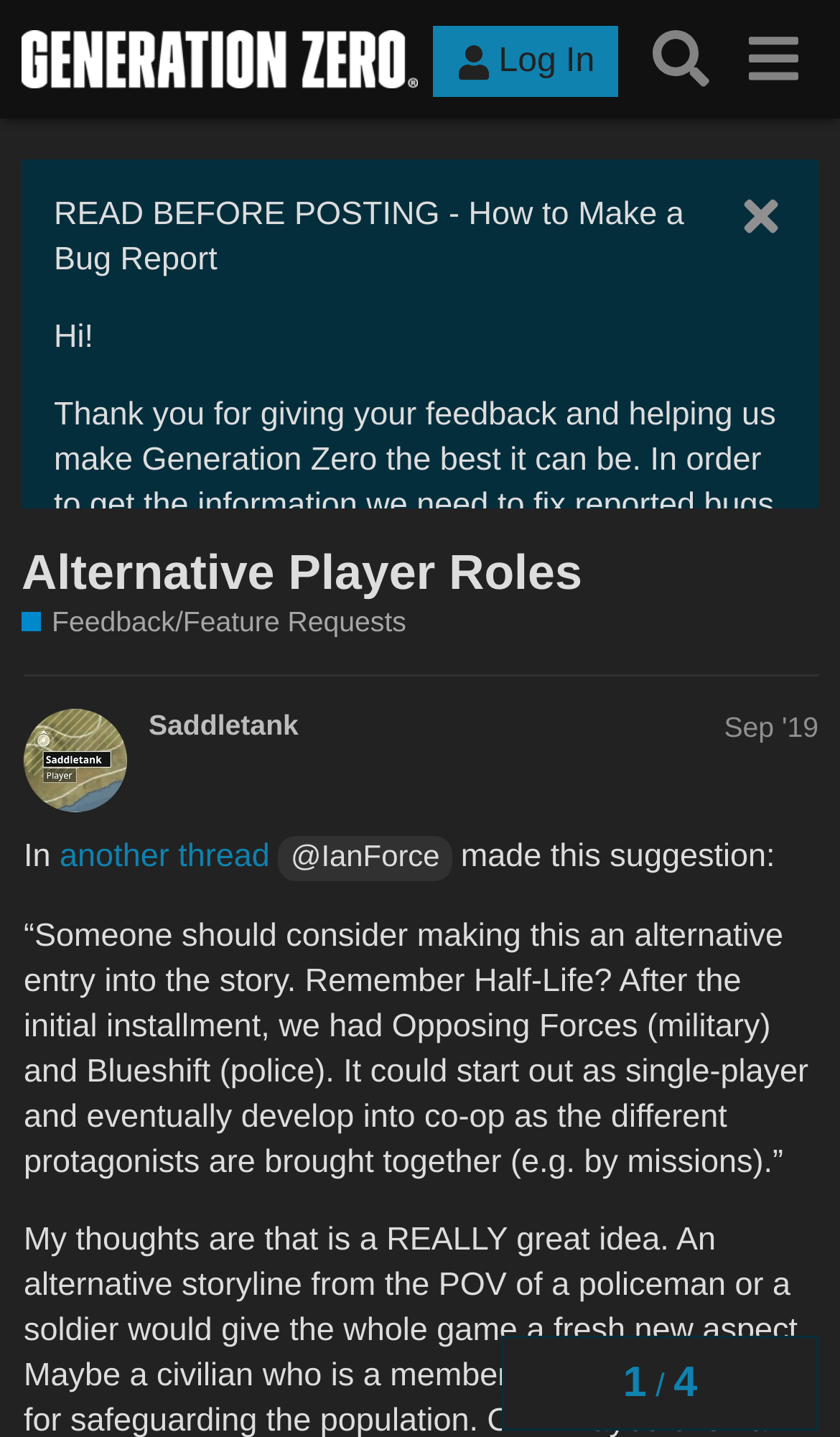Please specify the bounding box coordinates of the element that should be clicked to execute the given instruction: 'read 'The Home Renovation Order of Operations for Summer Homes''. Ensure the coordinates are four float numbers between 0 and 1, expressed as [left, top, right, bottom].

None